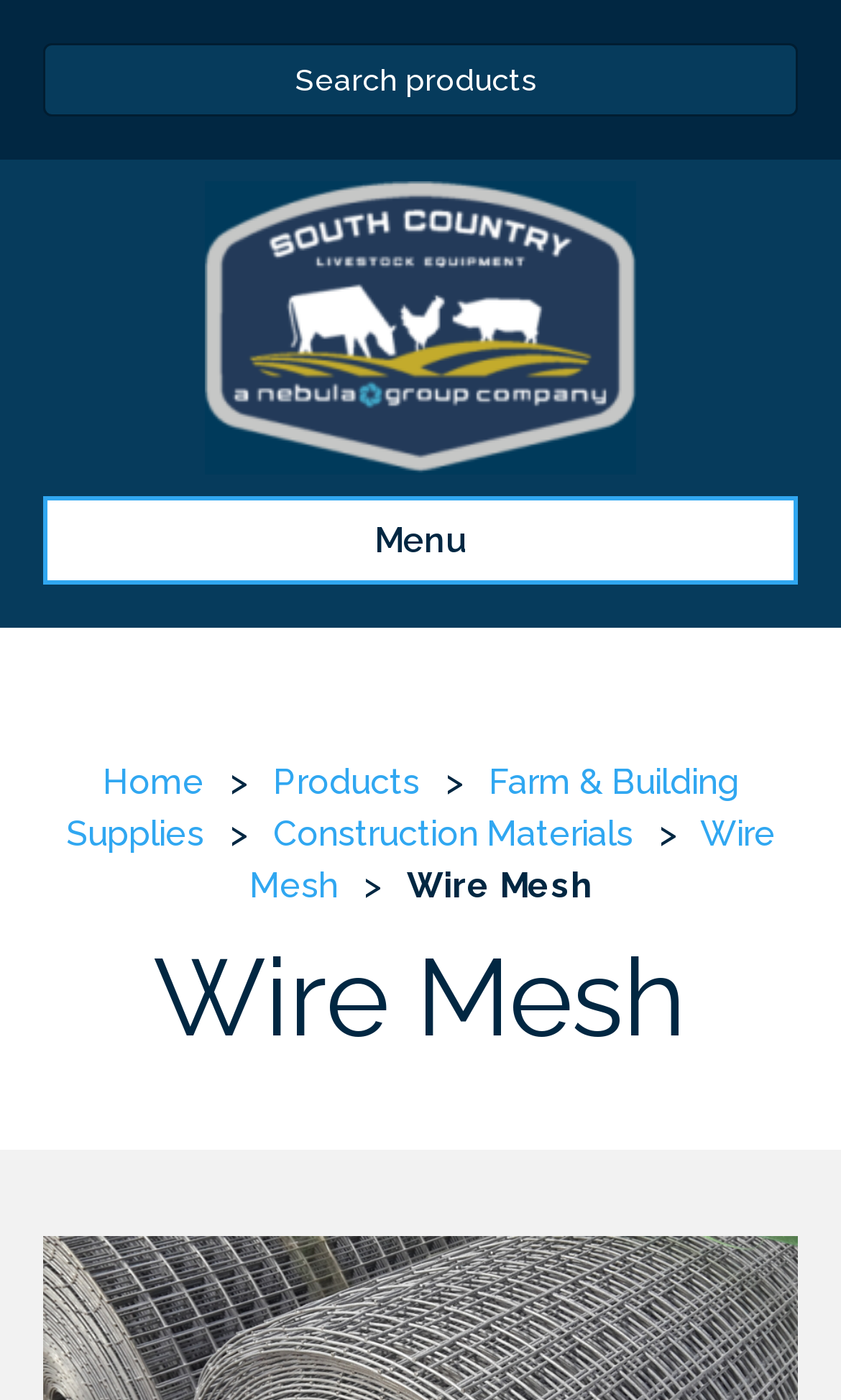Determine the bounding box coordinates of the clickable region to follow the instruction: "Click on the menu button".

[0.051, 0.354, 0.949, 0.418]